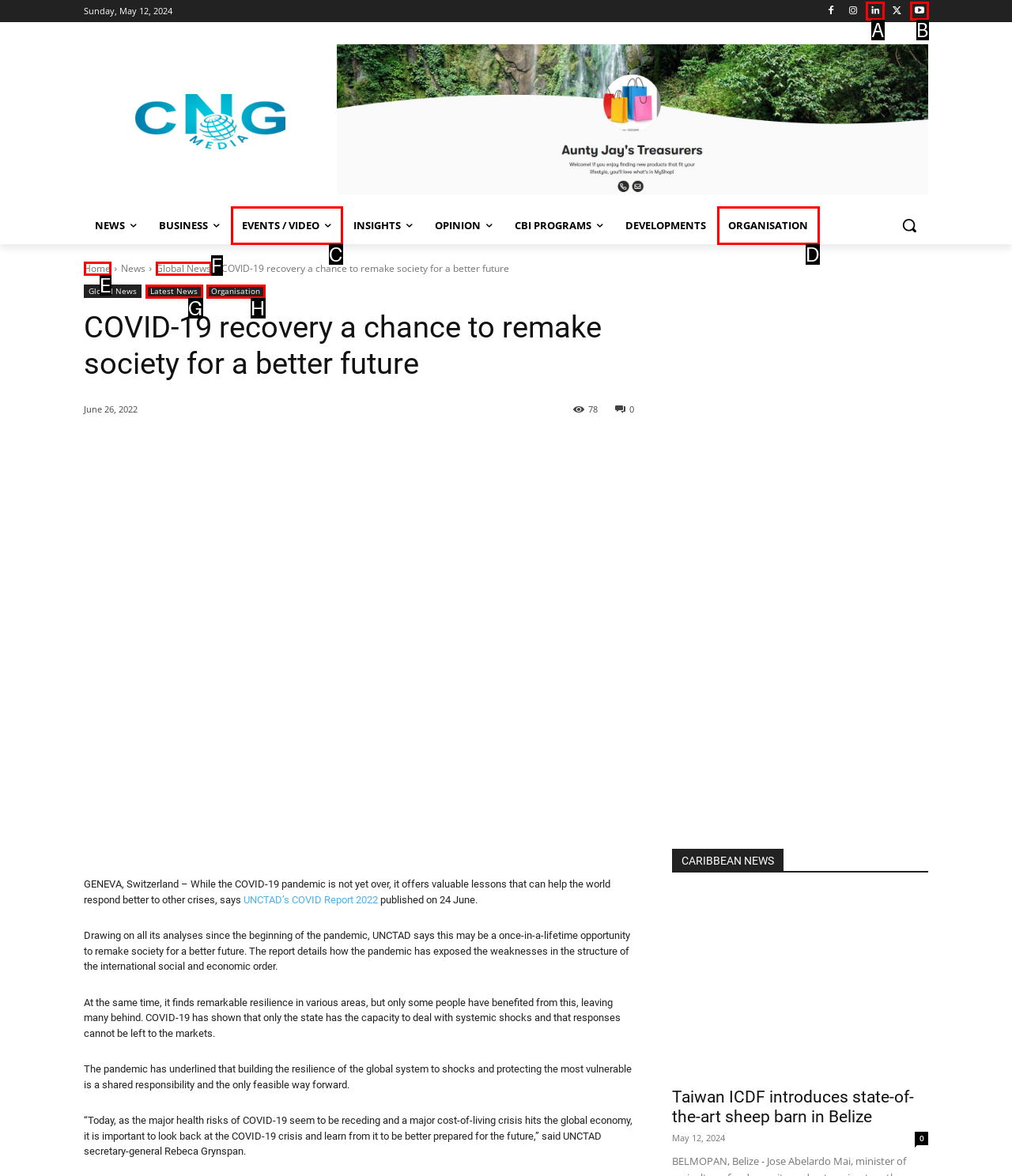Identify the UI element described as: Organisation
Answer with the option's letter directly.

D